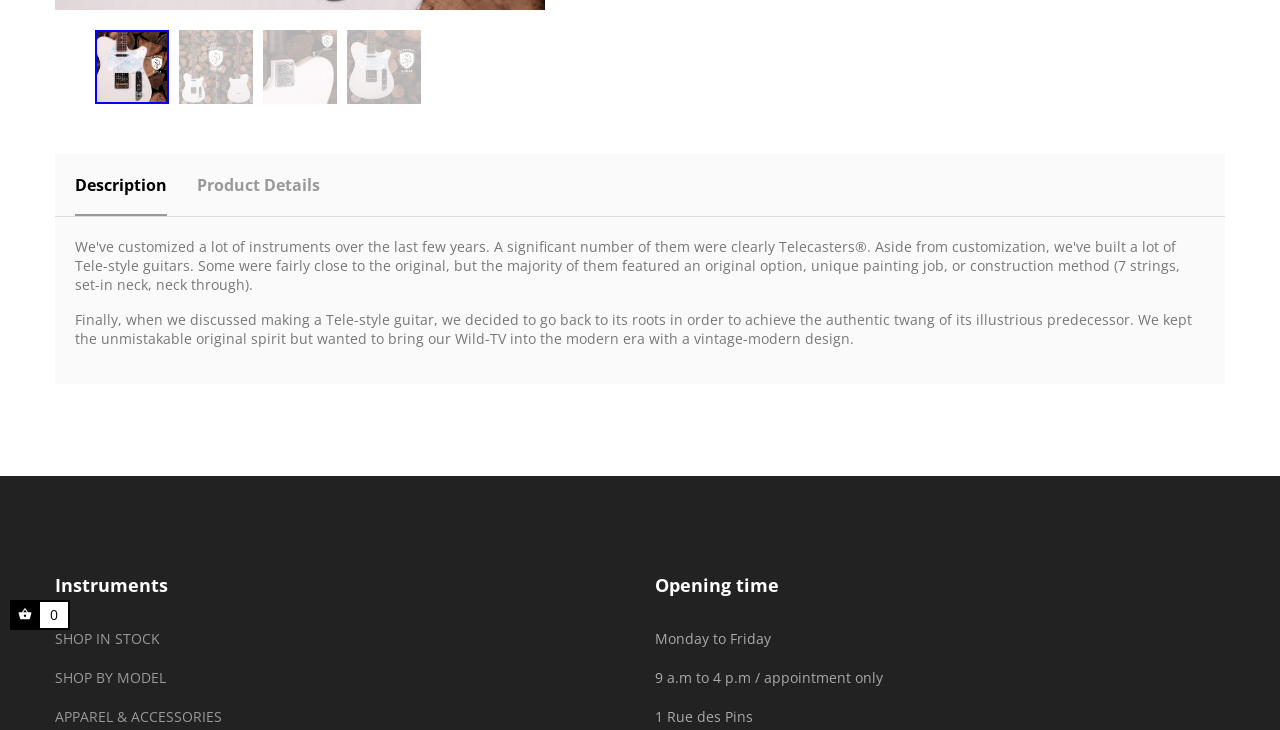Provide the bounding box coordinates in the format (top-left x, top-left y, bottom-right x, bottom-right y). All values are floating point numbers between 0 and 1. Determine the bounding box coordinate of the UI element described as: Changing Regulations and Compliance

None